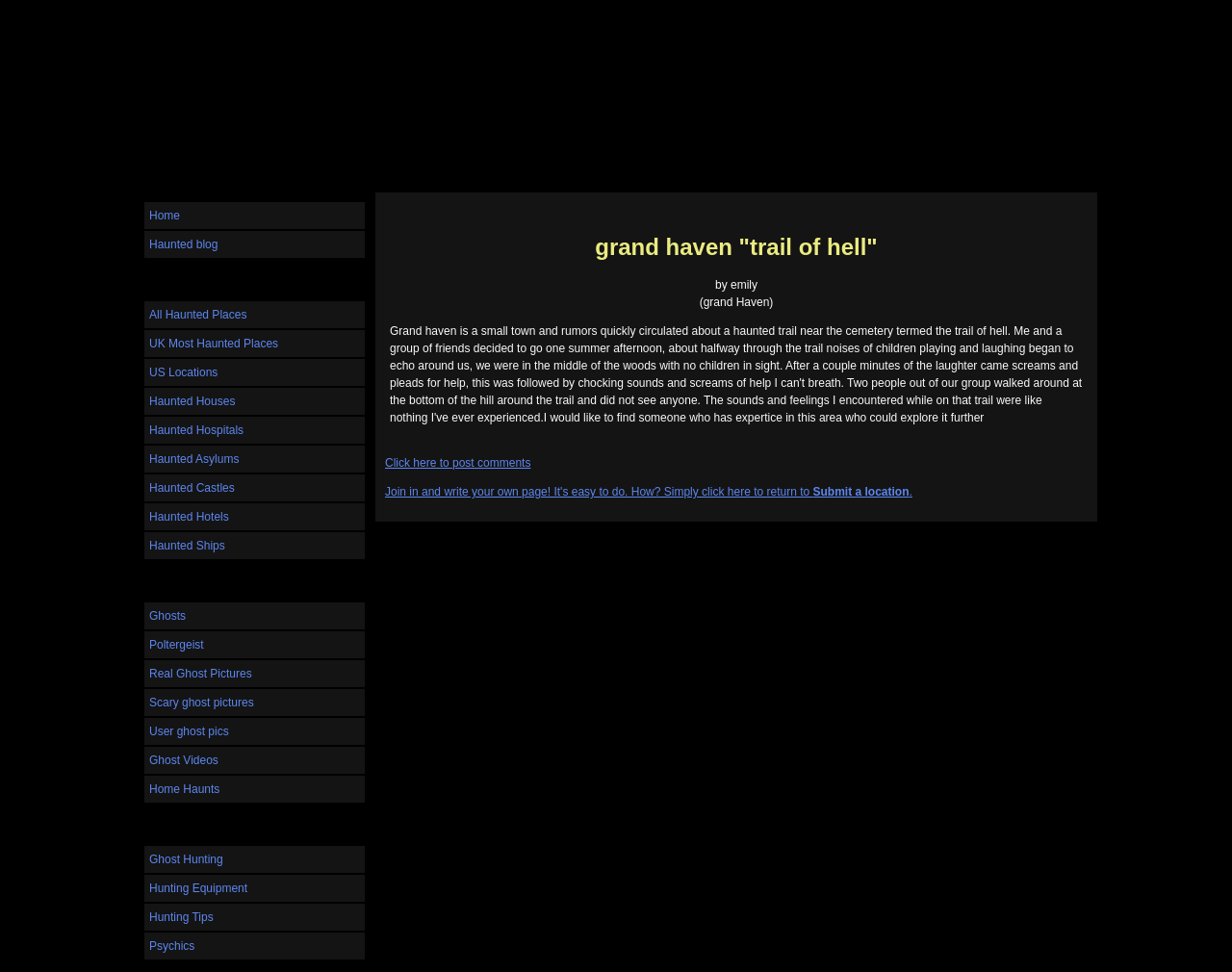Generate the text of the webpage's primary heading.

grand haven "trail of hell"